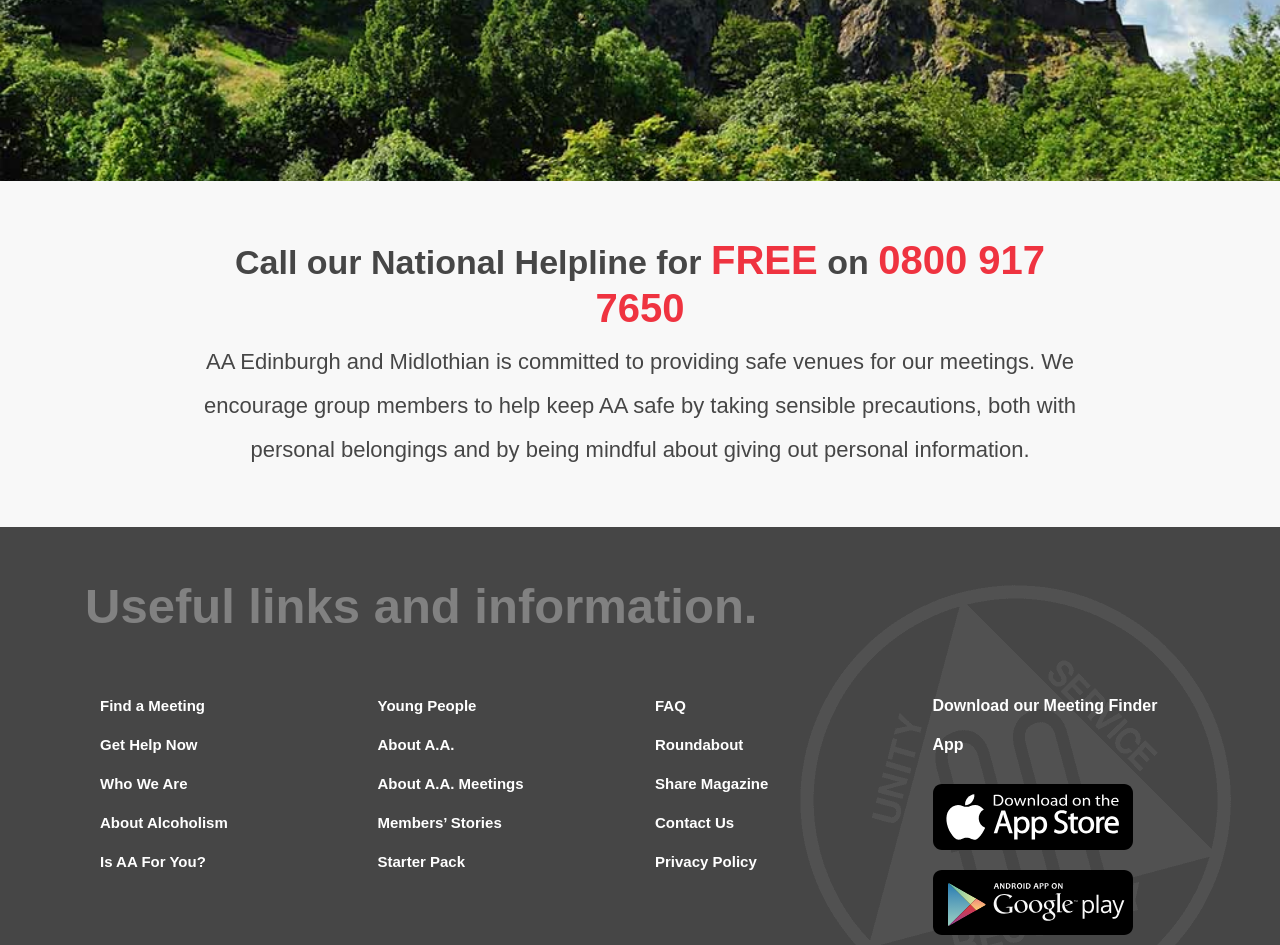Highlight the bounding box coordinates of the element that should be clicked to carry out the following instruction: "Call the phone number". The coordinates must be given as four float numbers ranging from 0 to 1, i.e., [left, top, right, bottom].

None